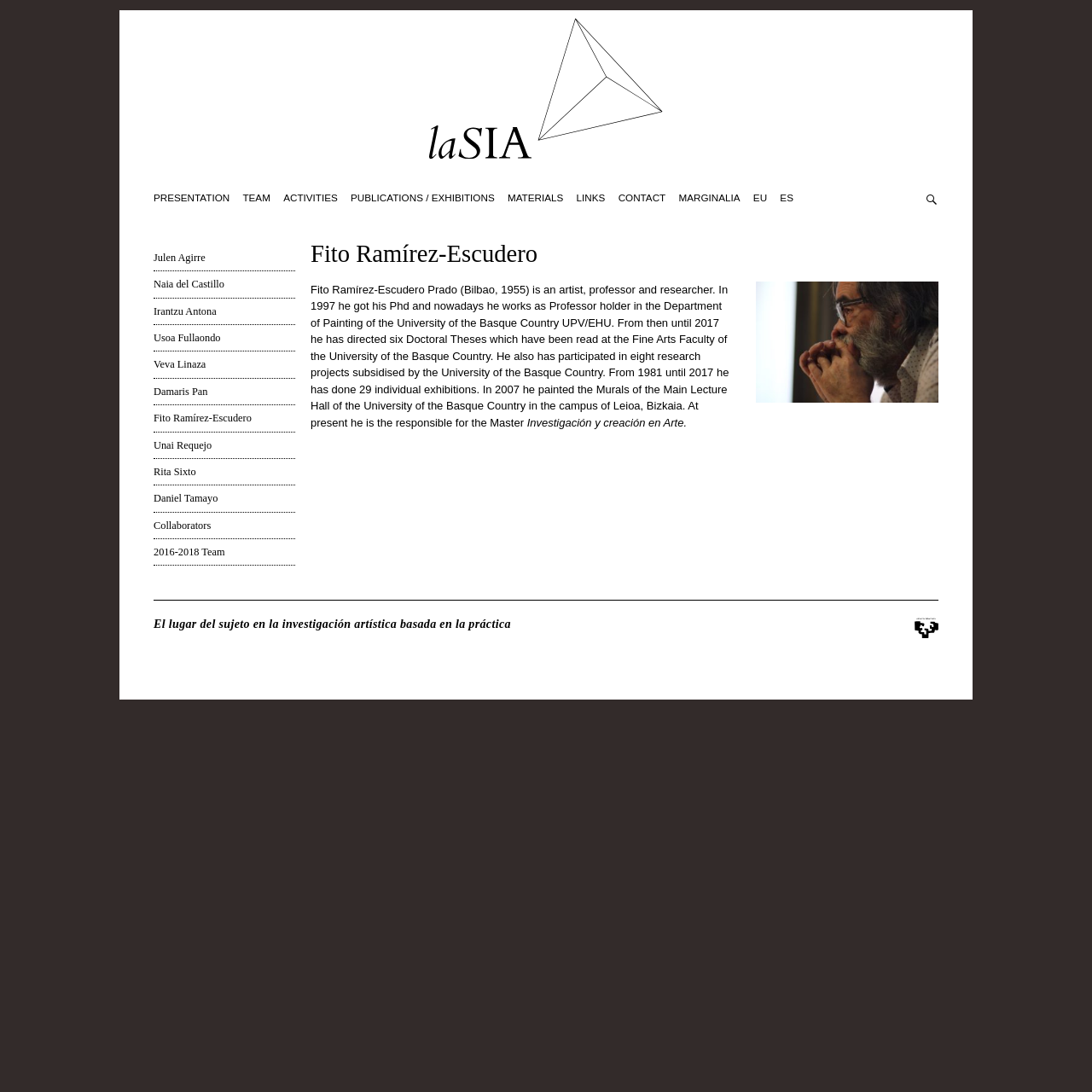Provide a brief response in the form of a single word or phrase:
What is the name of the university where Fito Ramírez-Escudero works?

University of the Basque Country